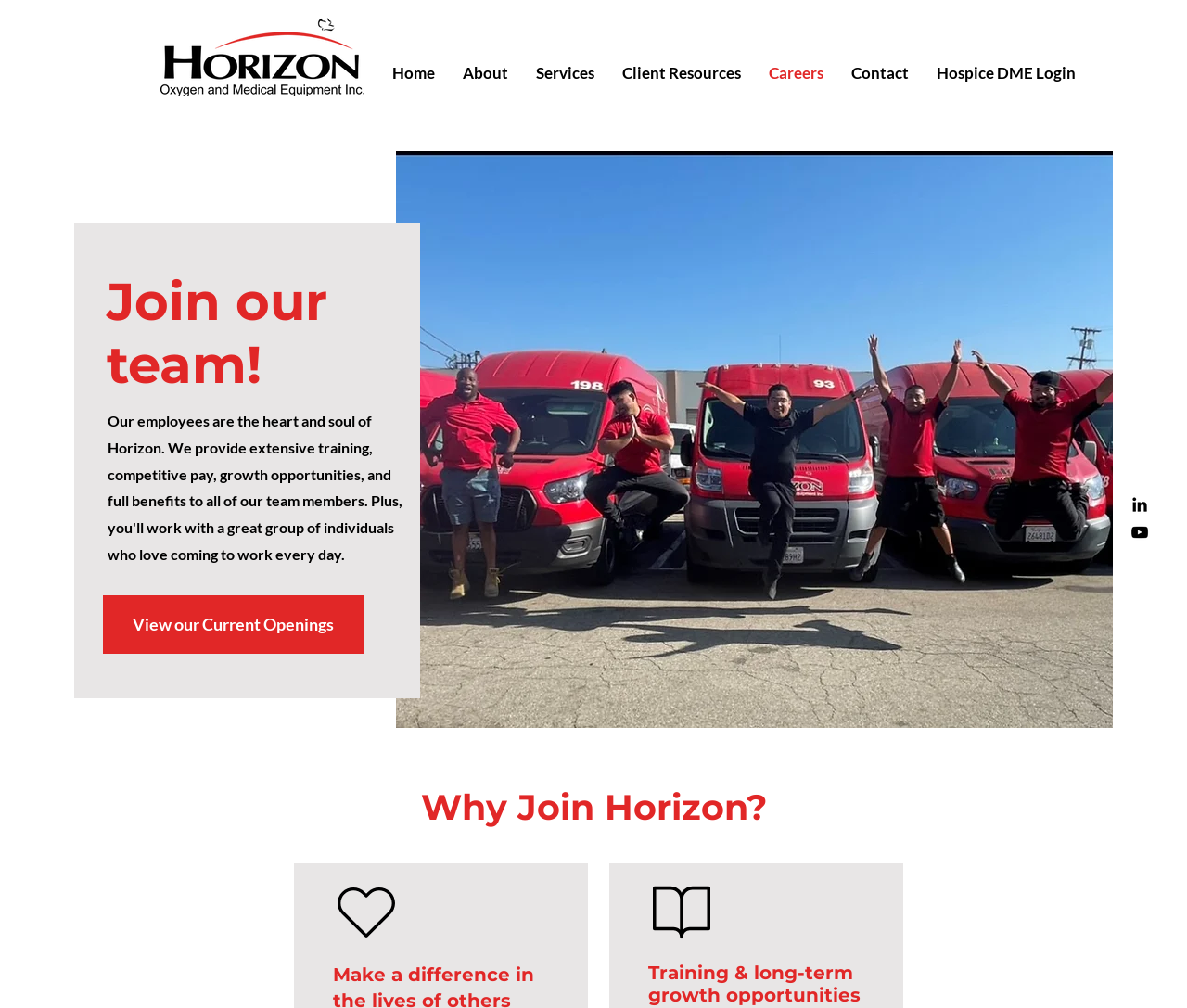Given the description Client Resources, predict the bounding box coordinates of the UI element. Ensure the coordinates are in the format (top-left x, top-left y, bottom-right x, bottom-right y) and all values are between 0 and 1.

[0.512, 0.056, 0.636, 0.088]